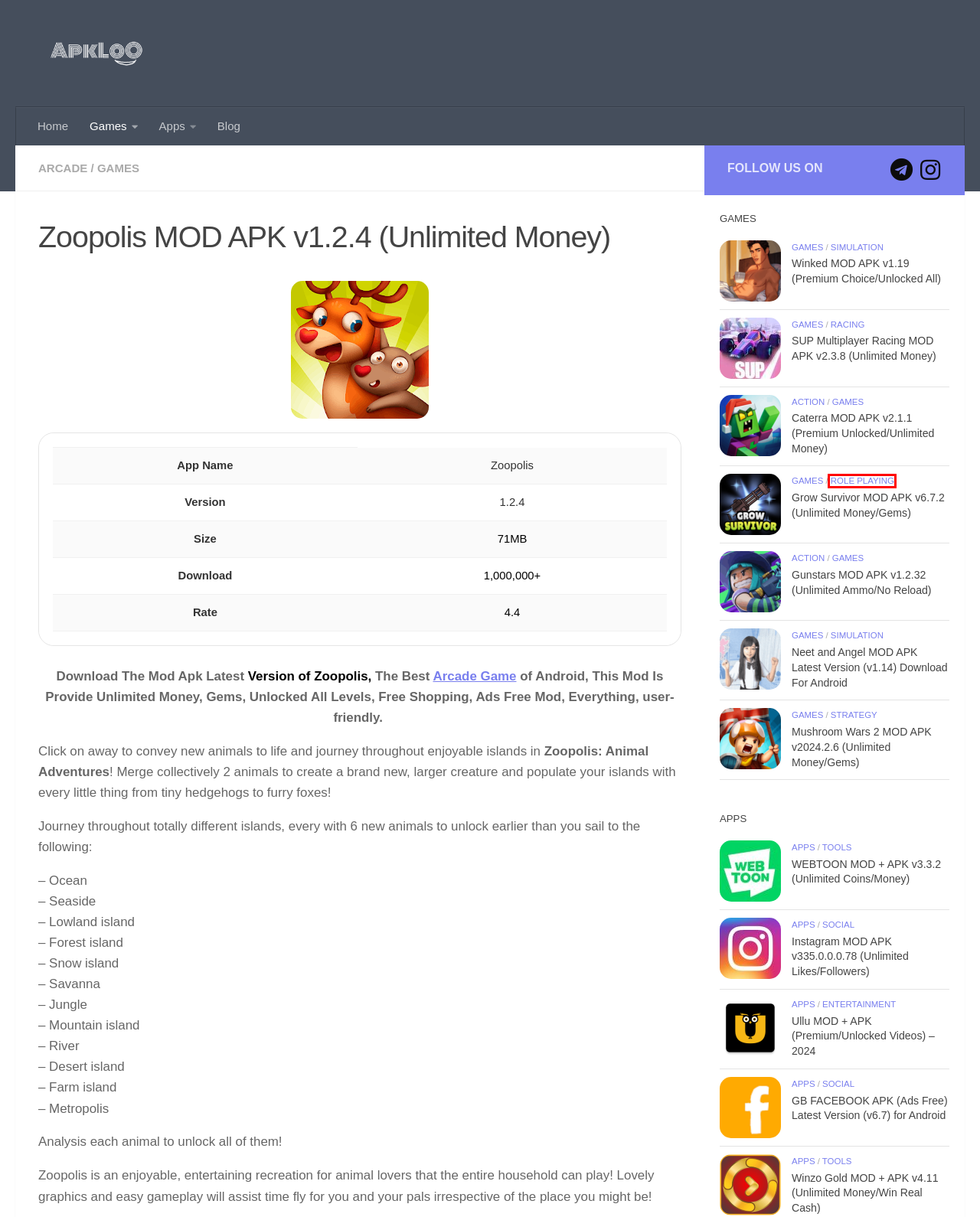Look at the screenshot of a webpage that includes a red bounding box around a UI element. Select the most appropriate webpage description that matches the page seen after clicking the highlighted element. Here are the candidates:
A. Download WEBTOON MOD + APK v3.3.2 (Unlimited Coins/No Ads) For Android
B. Download Mushroom Wars 2 MOD APK v2024.2.6 (Unlimited Money/Gems) For Android
C. Neet and Angel MOD APK Latest Version (v1.14) Download For Android
D. Strategy Archives - ApklOo
E. Entertainment Archives - ApklOo
F. Role Playing Archives - ApklOo
G. Social Archives - ApklOo
H. Racing Archives - ApklOo

F